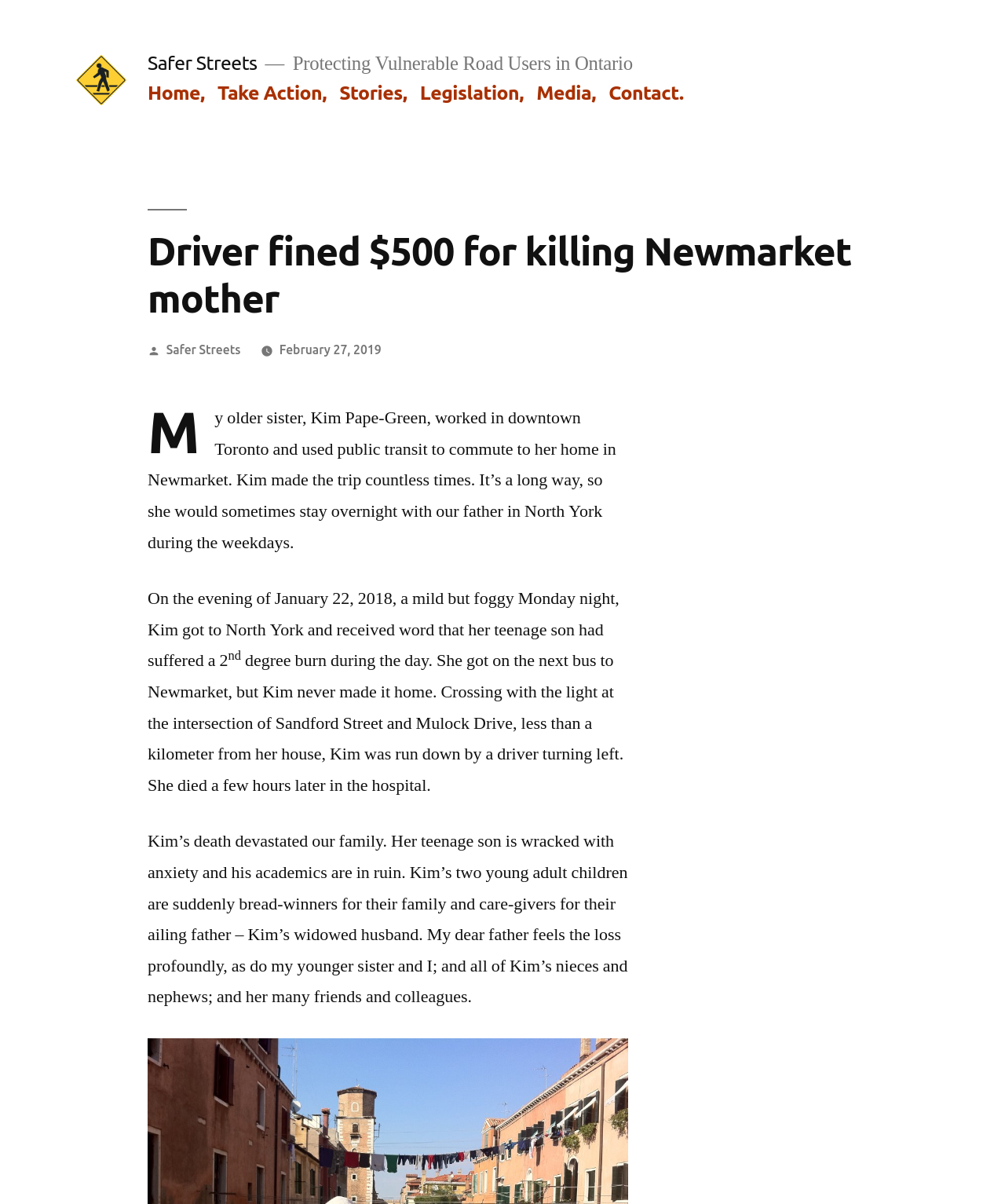Indicate the bounding box coordinates of the element that needs to be clicked to satisfy the following instruction: "Click on the 'Safer Streets' link". The coordinates should be four float numbers between 0 and 1, i.e., [left, top, right, bottom].

[0.075, 0.046, 0.125, 0.087]